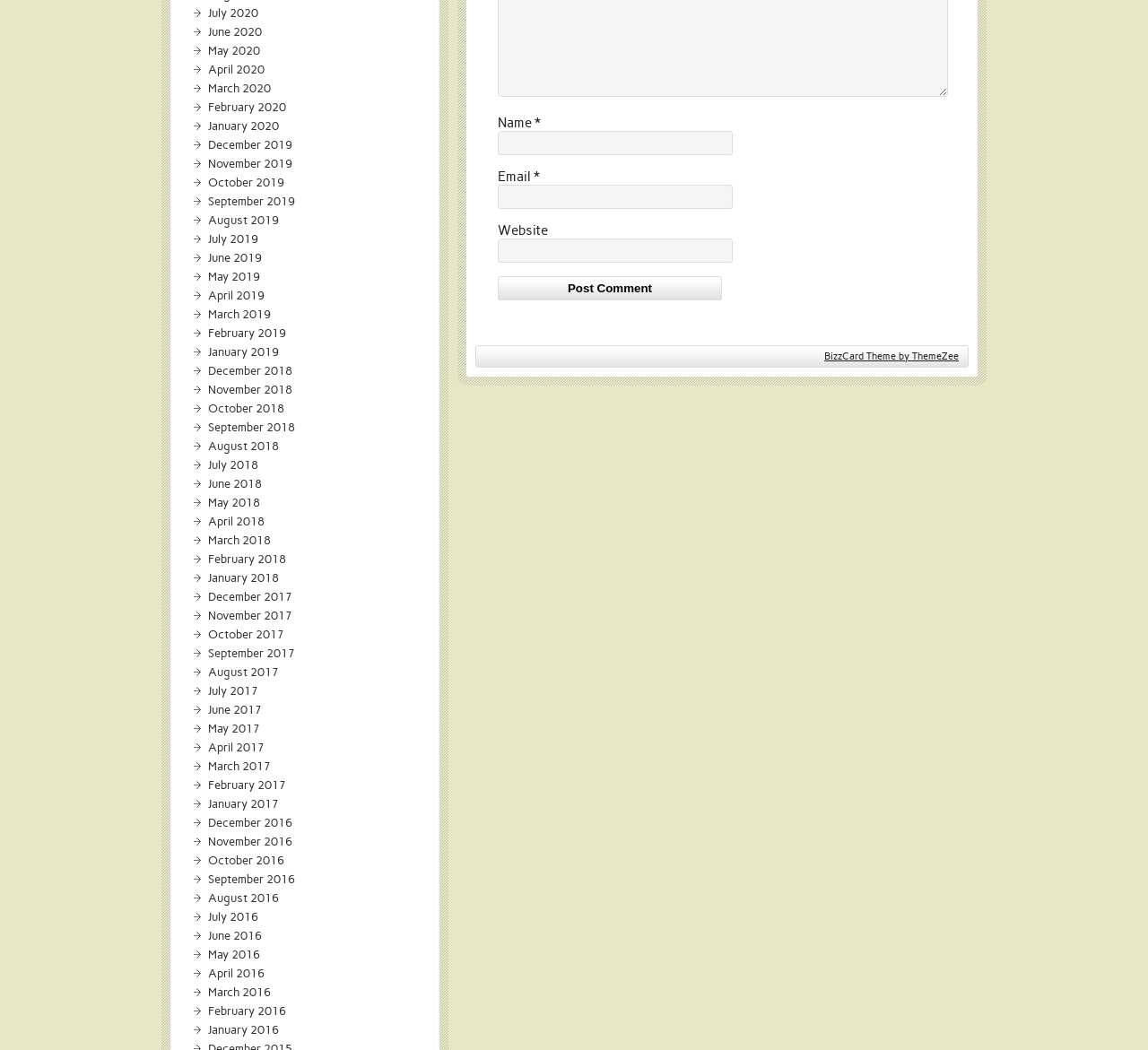Please locate the bounding box coordinates of the element that should be clicked to achieve the given instruction: "Enter your name".

[0.434, 0.125, 0.638, 0.148]